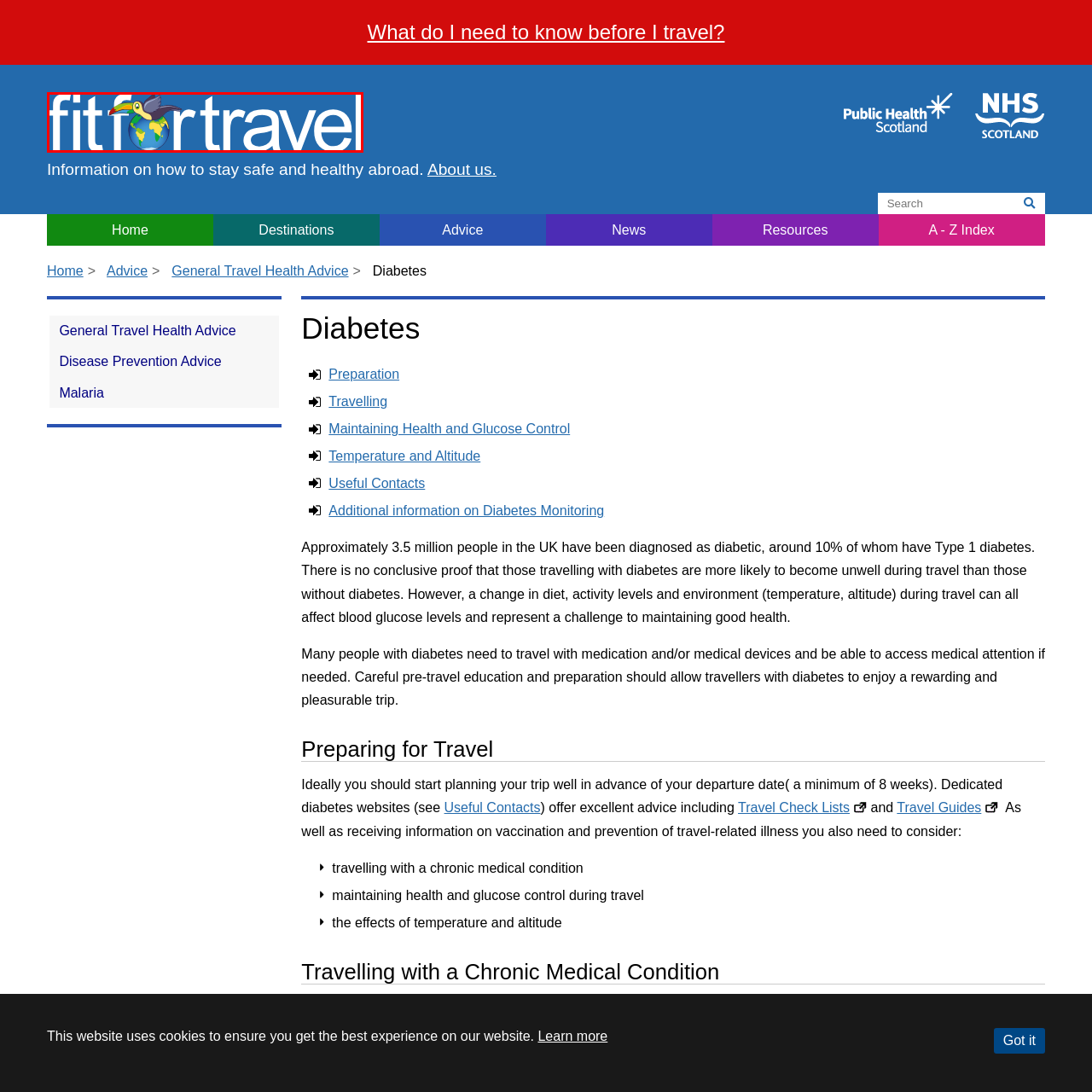Check the image highlighted by the red rectangle and provide a single word or phrase for the question:
What is the color of the text 'fit for travel'?

White